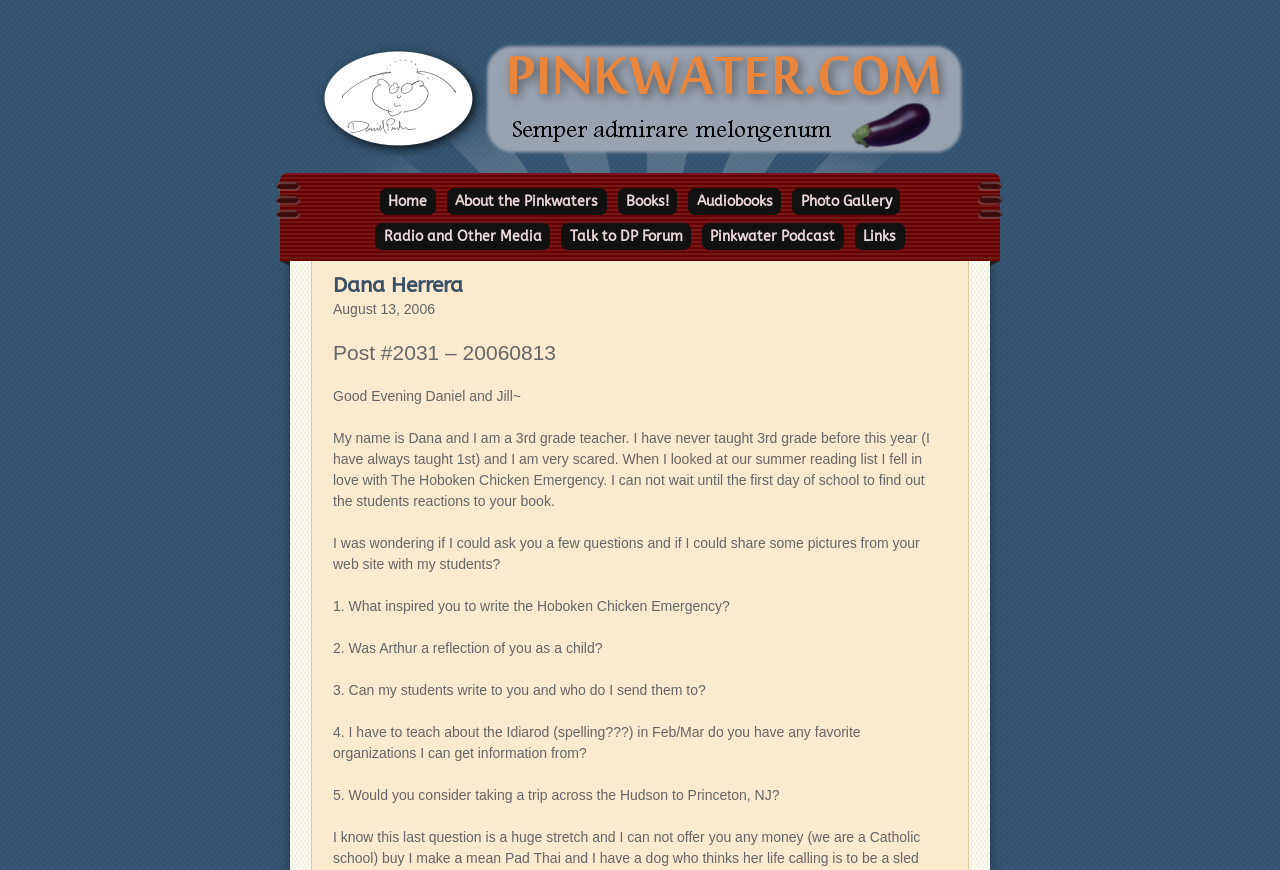Please identify the bounding box coordinates of the area that needs to be clicked to follow this instruction: "explore Books! section".

[0.483, 0.216, 0.529, 0.247]